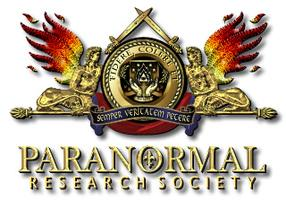What do the winged figures symbolize?
Please give a detailed and elaborate answer to the question based on the image.

The two striking, winged figures framing the medallion symbolize vigilance and strength, each exuding a sense of otherworldly presence, which reflects the society's mission and identity.